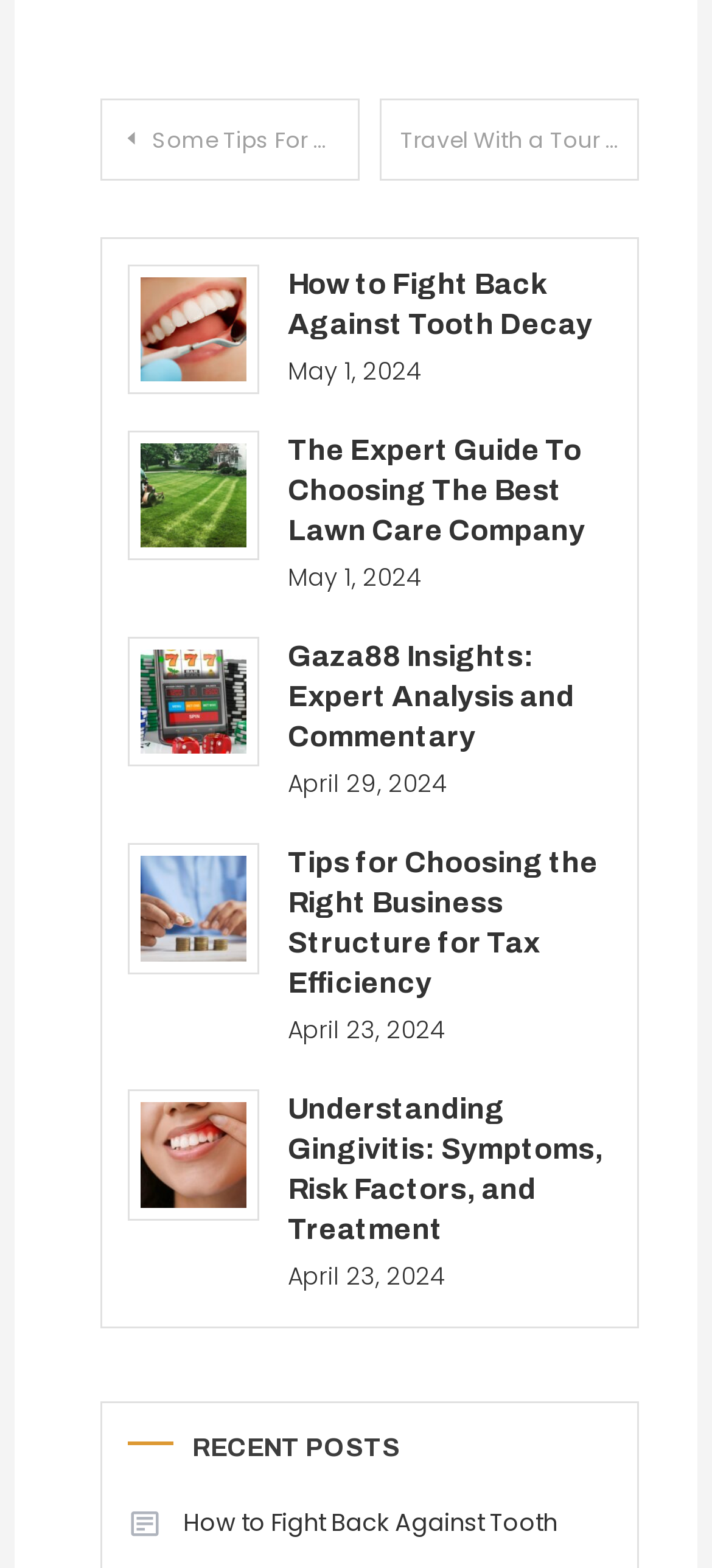What is the category of the posts?
Refer to the screenshot and answer in one word or phrase.

Recent posts